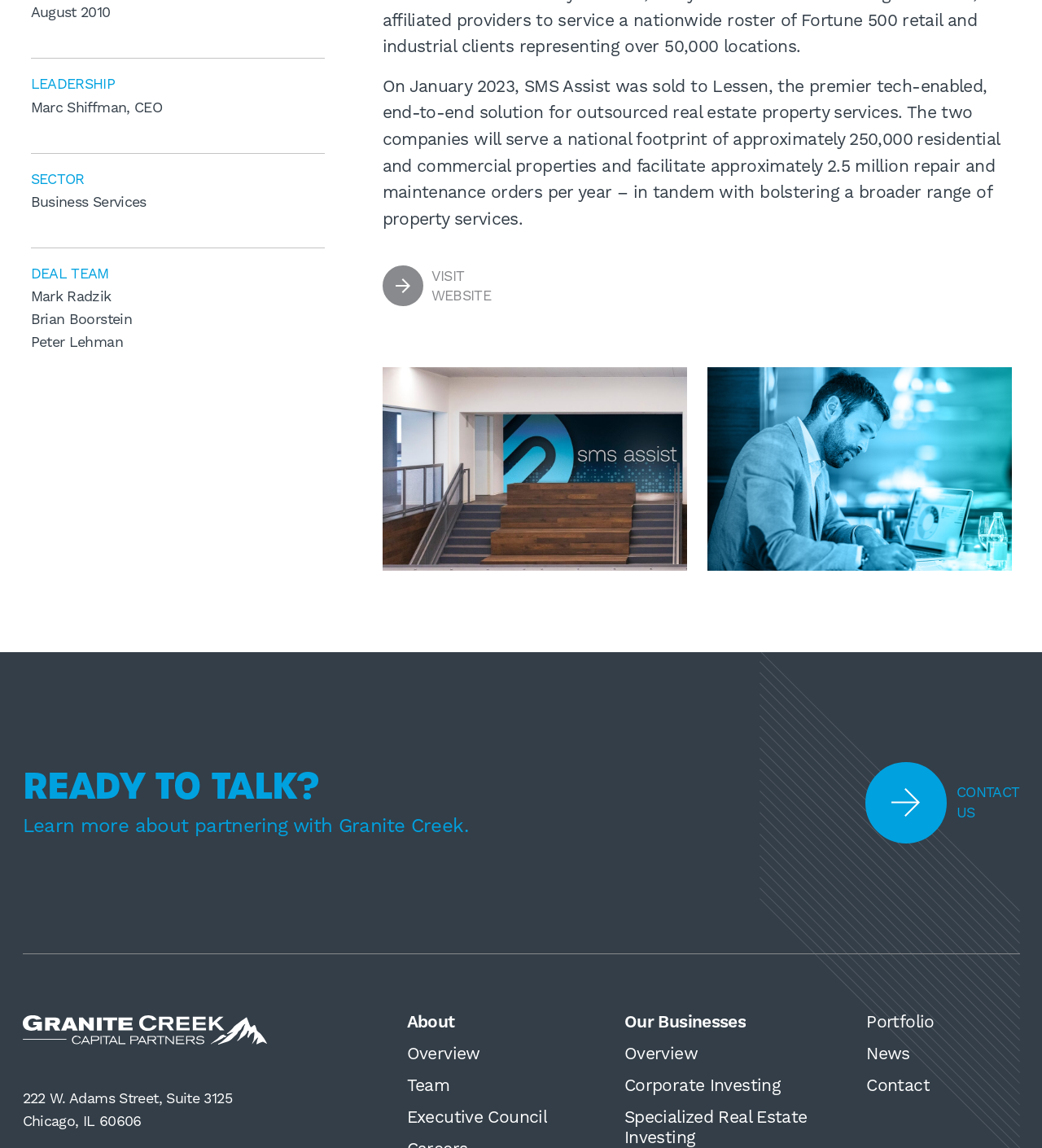Give the bounding box coordinates for this UI element: "Overview". The coordinates should be four float numbers between 0 and 1, arranged as [left, top, right, bottom].

[0.599, 0.908, 0.669, 0.926]